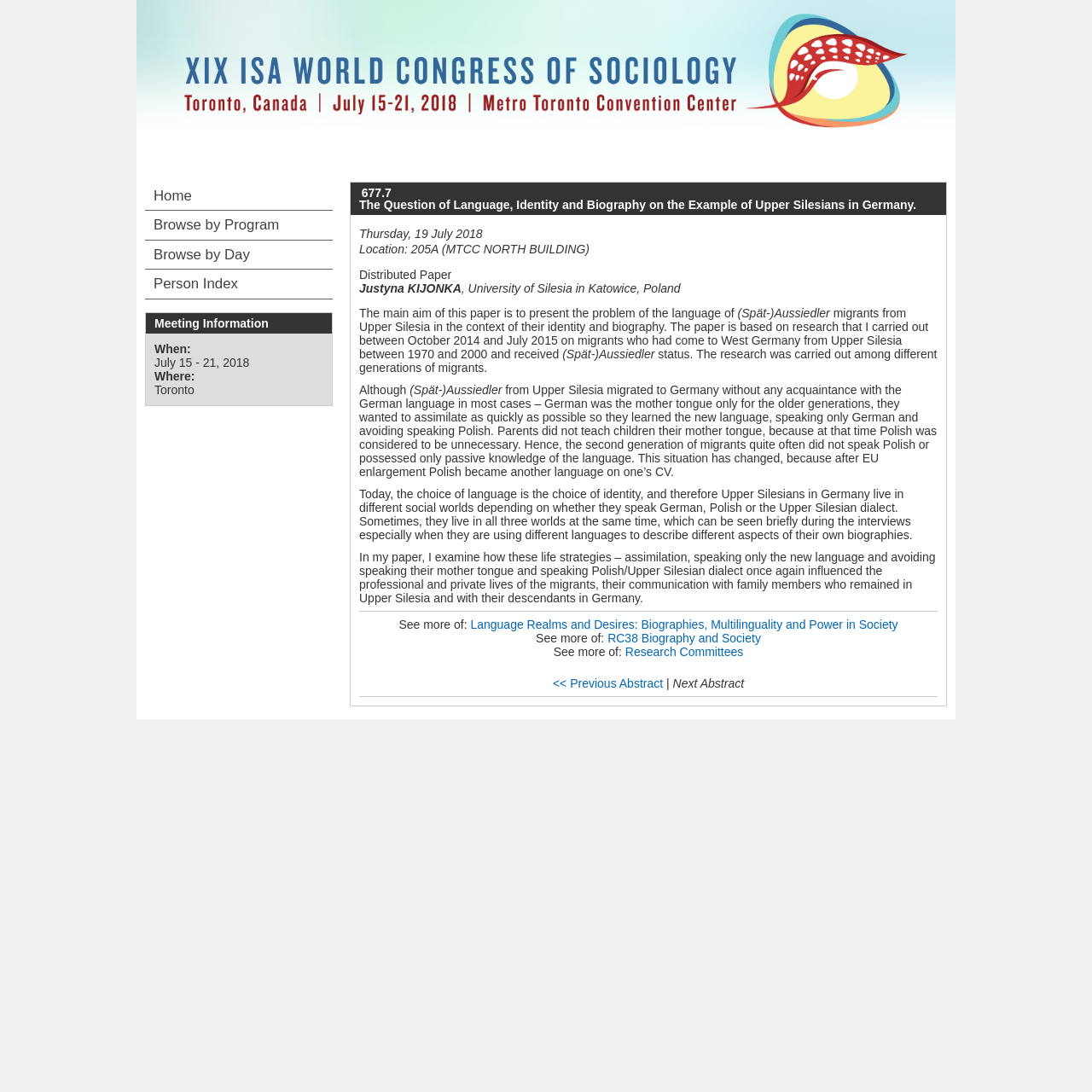Identify the bounding box coordinates of the region that should be clicked to execute the following instruction: "Browse by Program".

[0.133, 0.193, 0.305, 0.219]